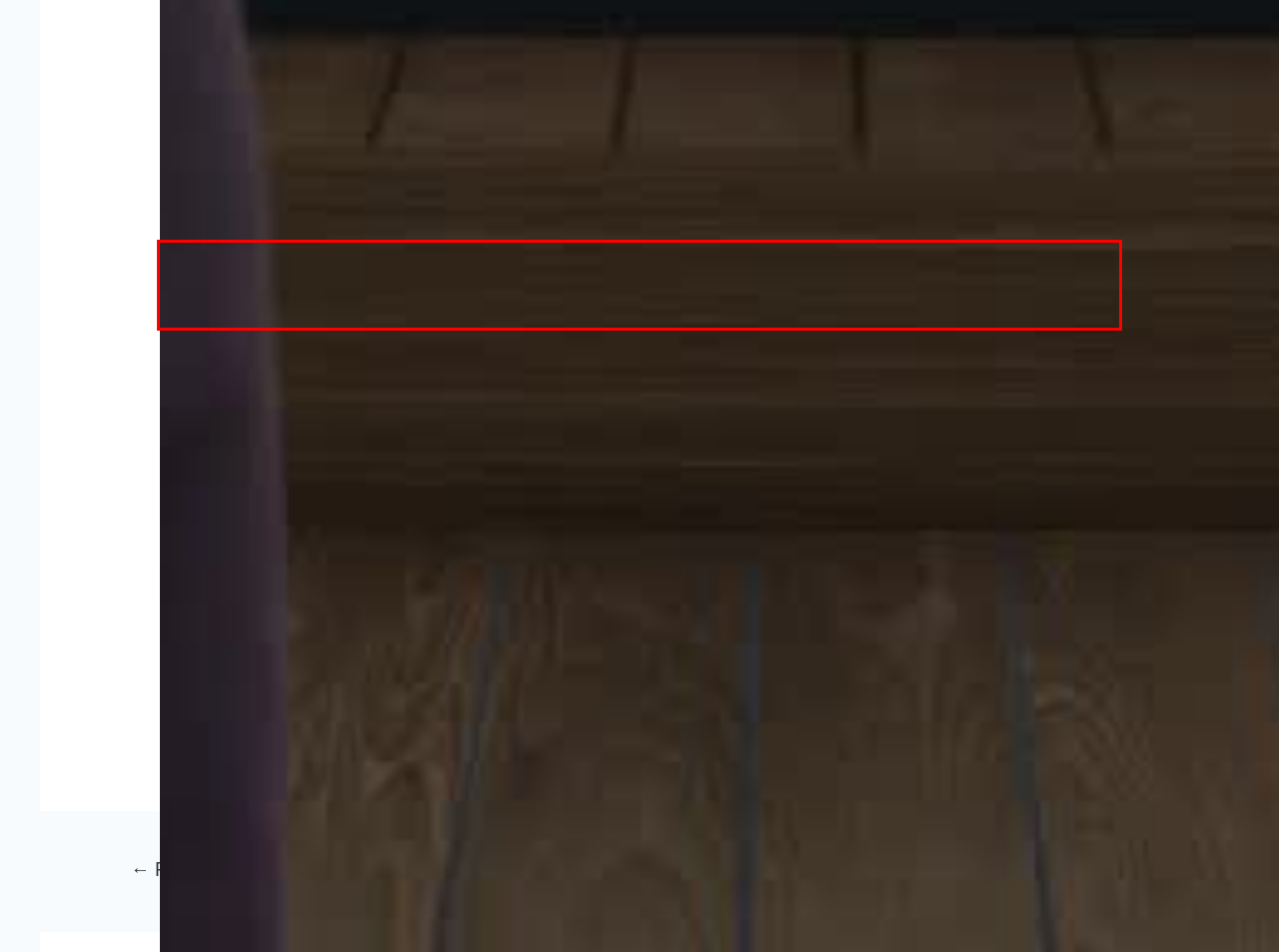From the screenshot of the webpage, locate the red bounding box and extract the text contained within that area.

To make this happen, it’s important to create a culture within your team where everyone takes metrics seriously. This means keeping stakeholders updated on progress and metrics and encouraging a data-driven approach to decision-making. By doing this, your team can make informed choices about what features to work on or leave out of the product roadmap.